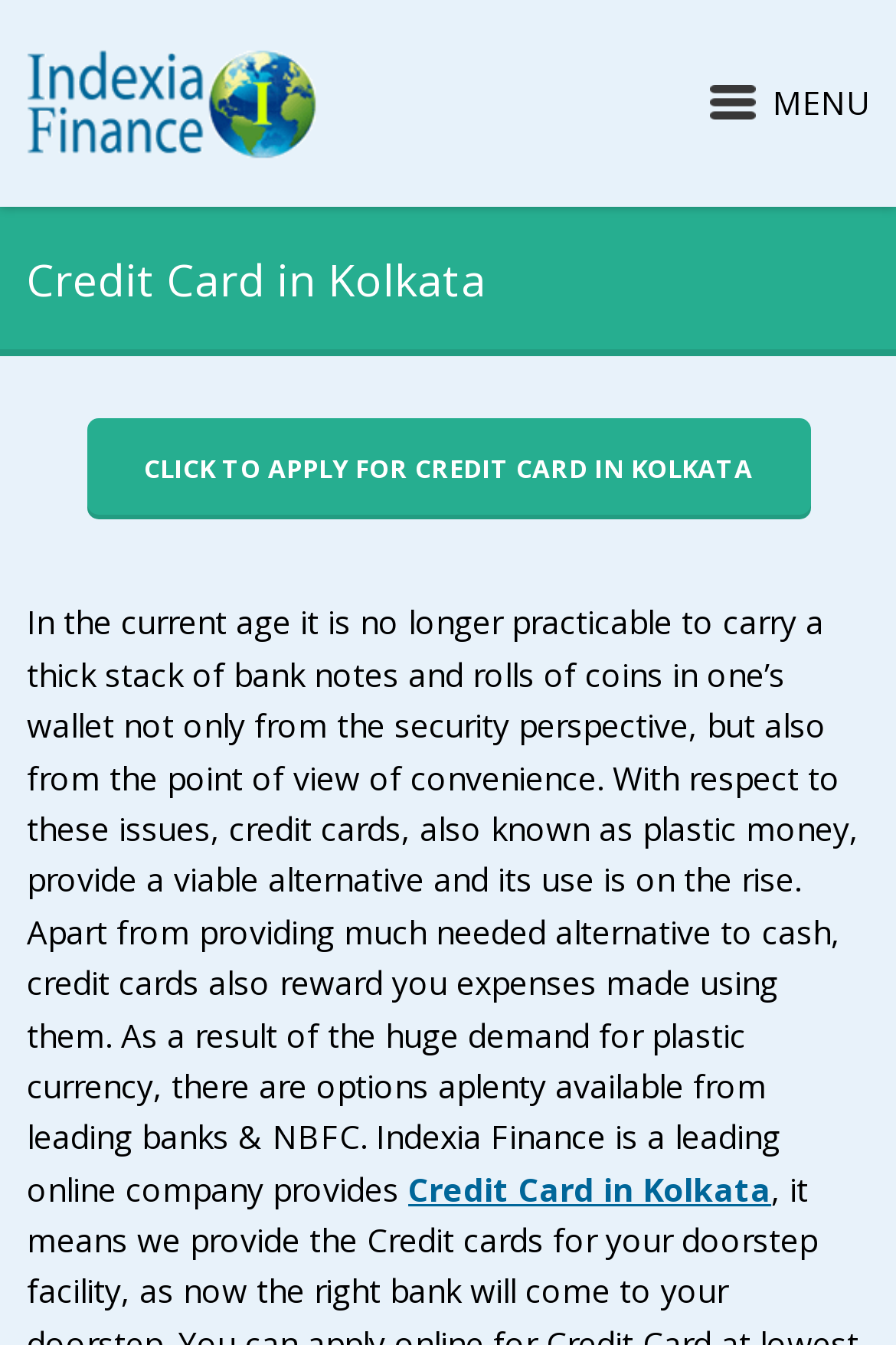What is the name of the company providing credit card services?
Please elaborate on the answer to the question with detailed information.

The text mentions that Indexia Finance is a leading online company that provides credit card services.